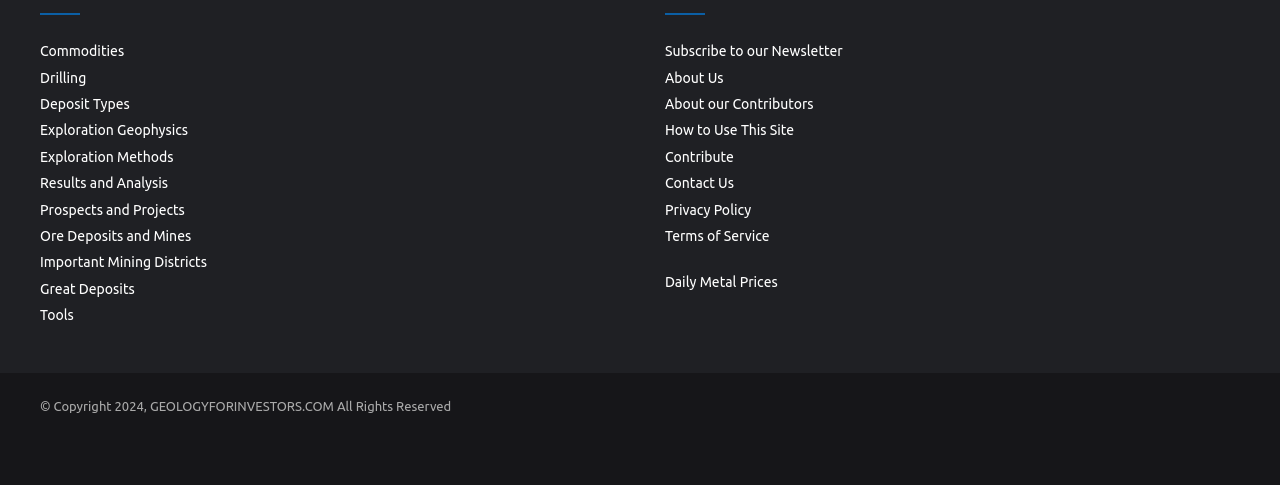Determine the bounding box coordinates of the element's region needed to click to follow the instruction: "Subscribe to our Newsletter". Provide these coordinates as four float numbers between 0 and 1, formatted as [left, top, right, bottom].

[0.52, 0.708, 0.658, 0.741]